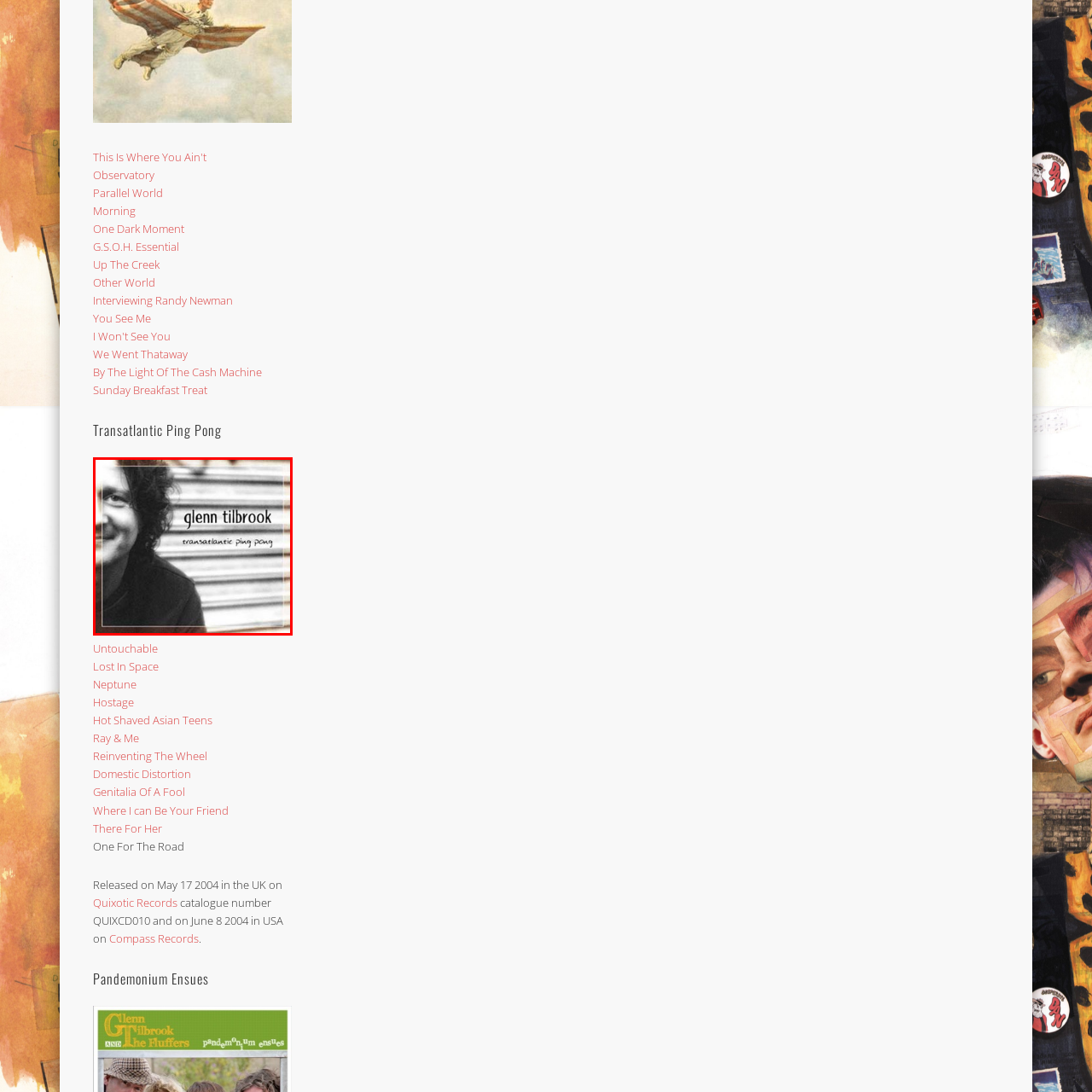What is the background of the album cover?
Analyze the image surrounded by the red bounding box and answer the question in detail.

The background of the album cover is composed of softly blurred lines, which suggests an urban setting and provides a nice contrast to the warm tone of Glenn Tilbrook's expression.